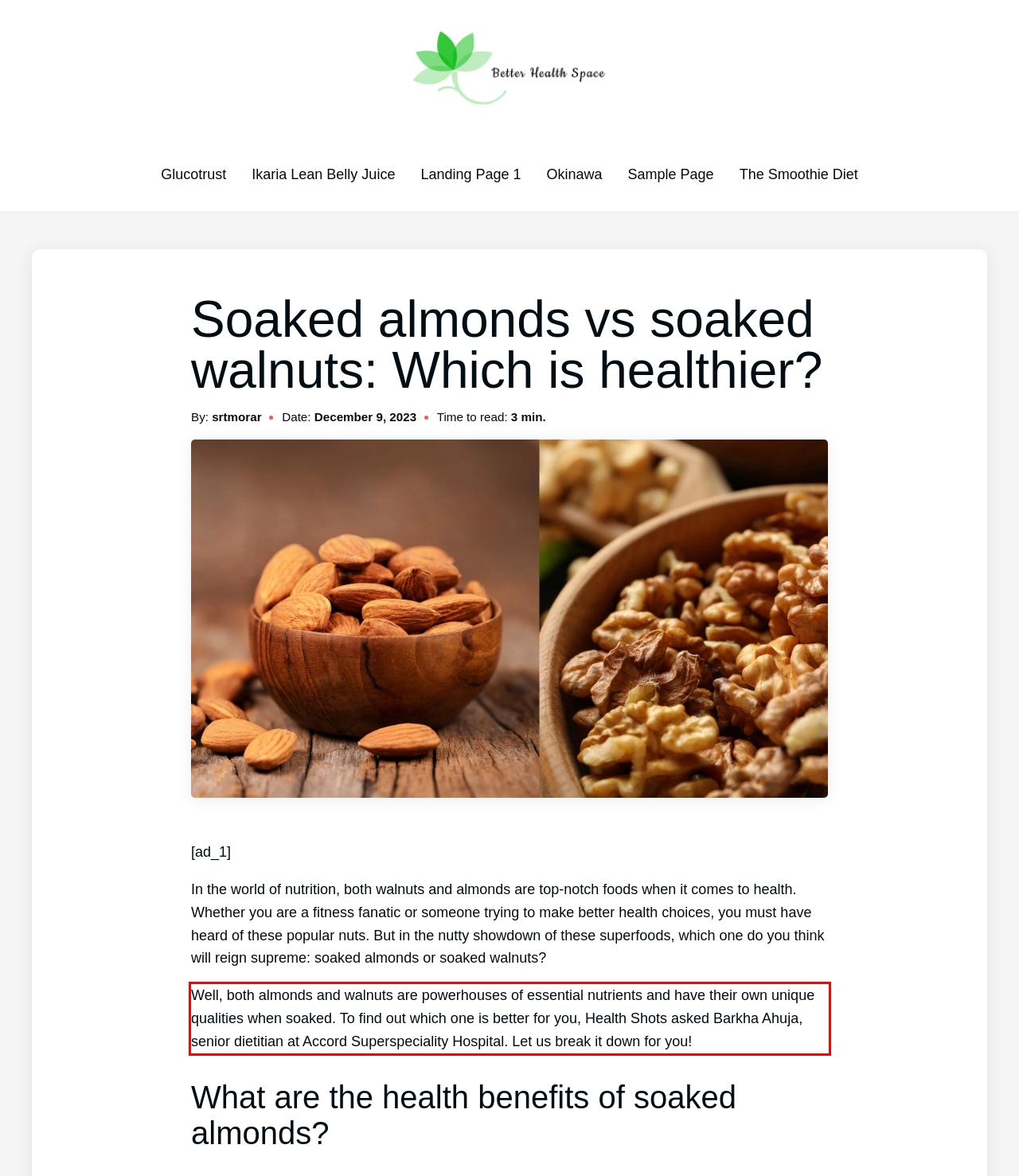Examine the webpage screenshot and use OCR to recognize and output the text within the red bounding box.

Well, both almonds and walnuts are powerhouses of essential nutrients and have their own unique qualities when soaked. To find out which one is better for you, Health Shots asked Barkha Ahuja, senior dietitian at Accord Superspeciality Hospital. Let us break it down for you!